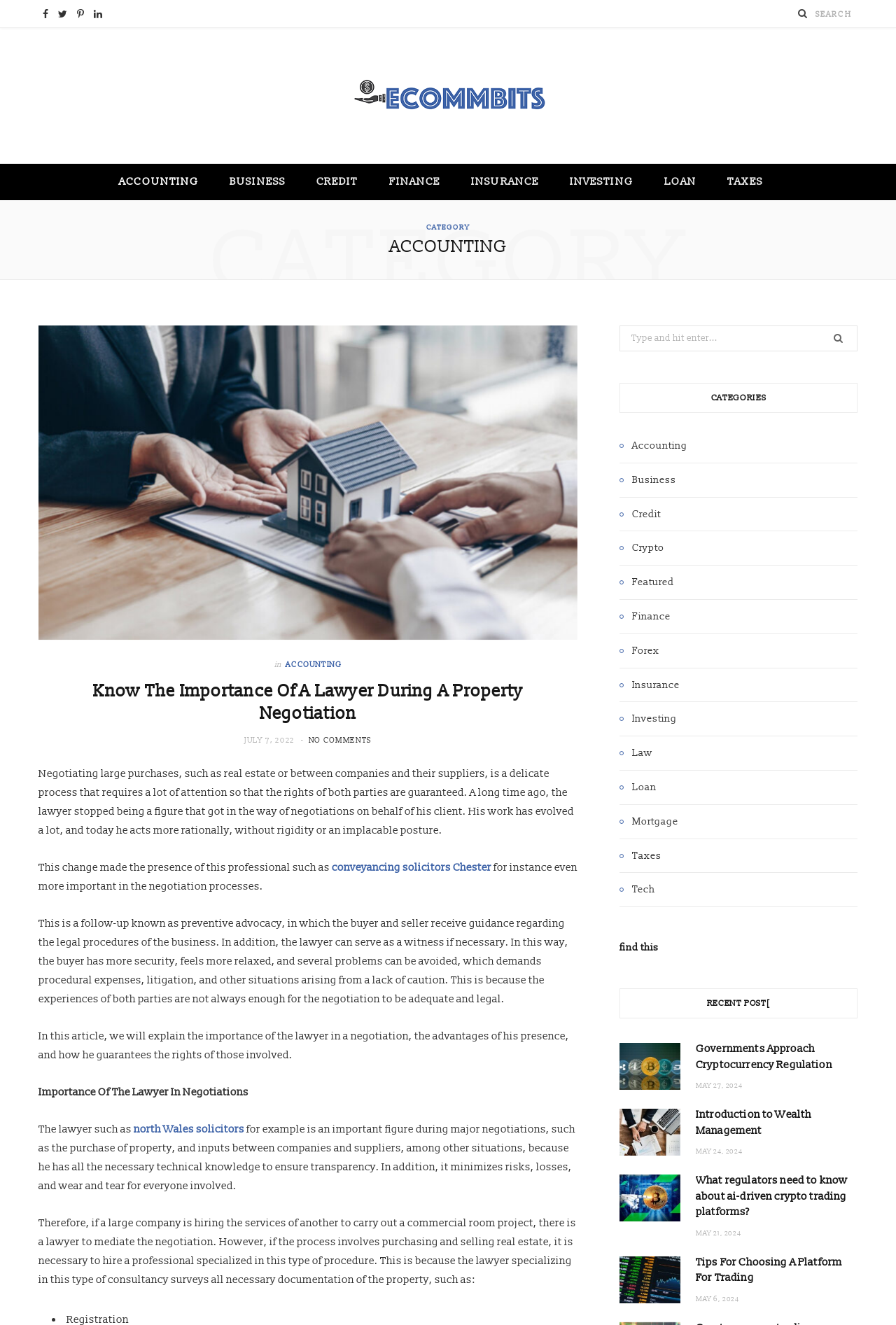Determine the bounding box coordinates of the element's region needed to click to follow the instruction: "Search for something". Provide these coordinates as four float numbers between 0 and 1, formatted as [left, top, right, bottom].

[0.91, 0.003, 0.957, 0.019]